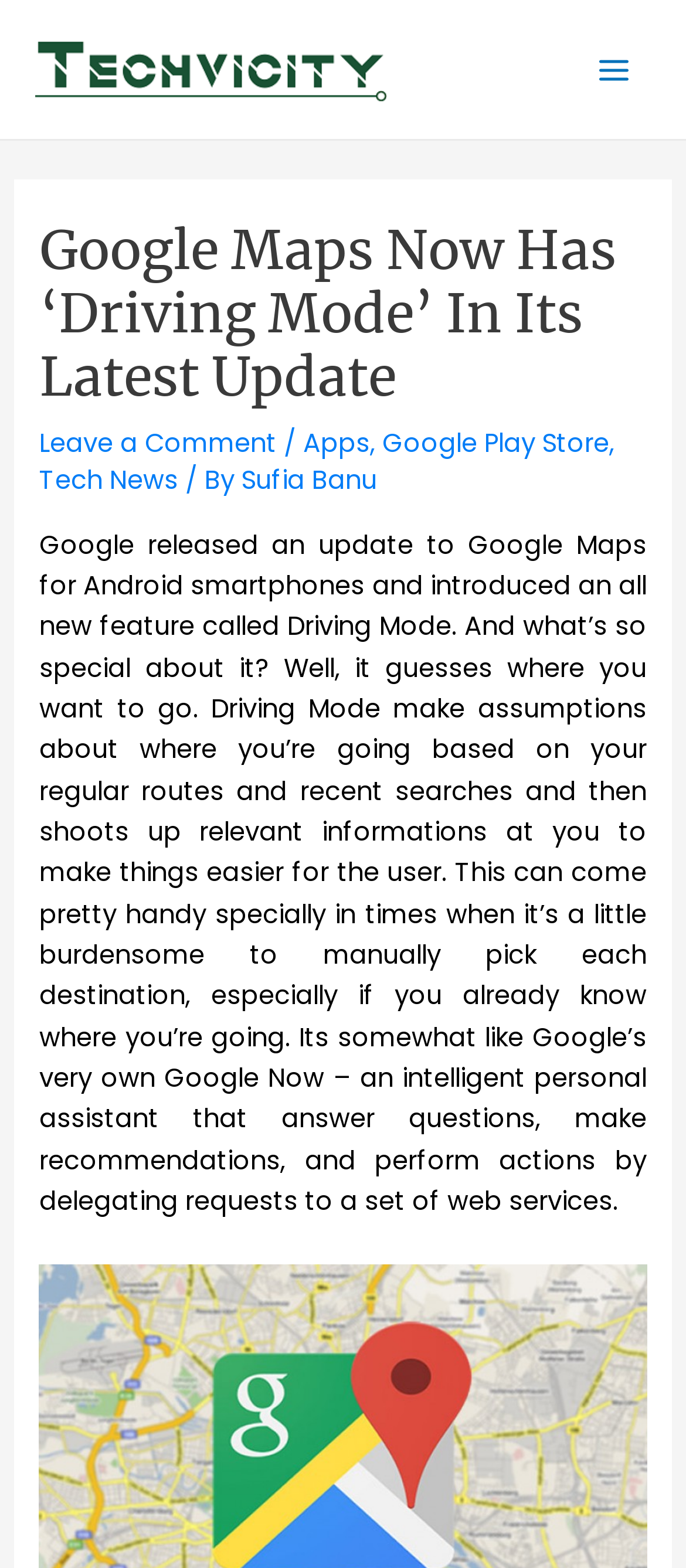Extract the top-level heading from the webpage and provide its text.

Google Maps Now Has ‘Driving Mode’ In Its Latest Update